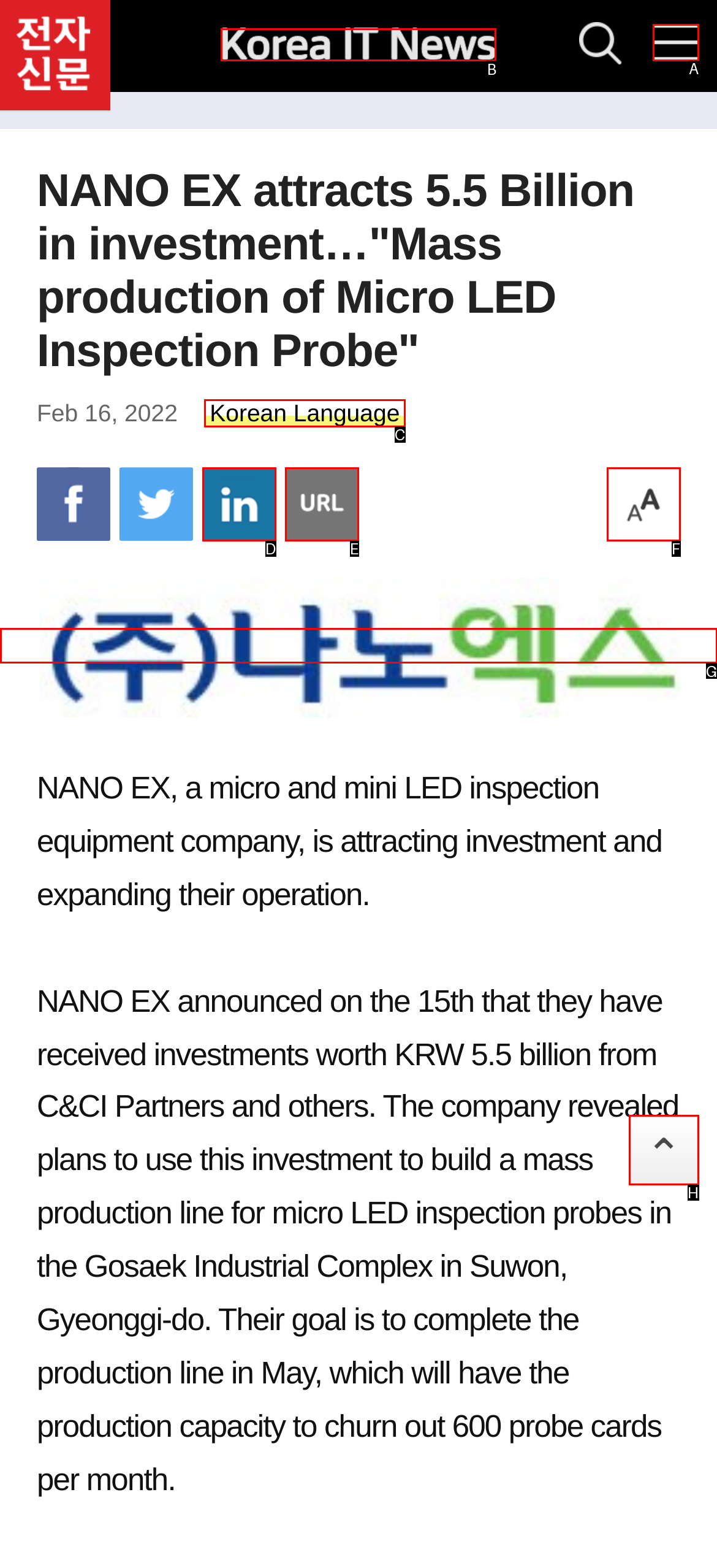Determine which UI element I need to click to achieve the following task: Go to Korea IT News Provide your answer as the letter of the selected option.

B